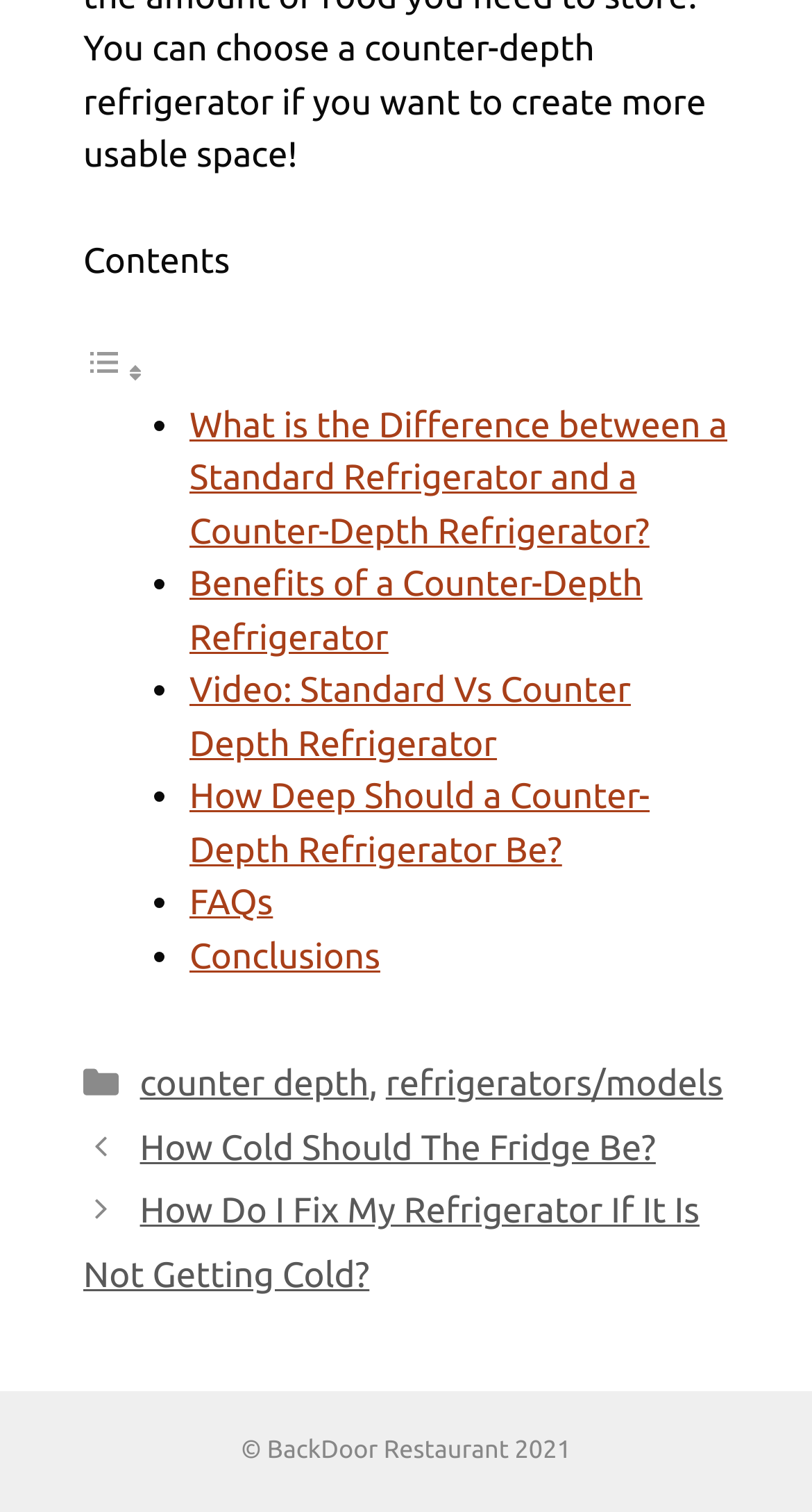Please identify the bounding box coordinates of the region to click in order to complete the given instruction: "Click on 'How Cold Should The Fridge Be?'". The coordinates should be four float numbers between 0 and 1, i.e., [left, top, right, bottom].

[0.172, 0.746, 0.808, 0.772]